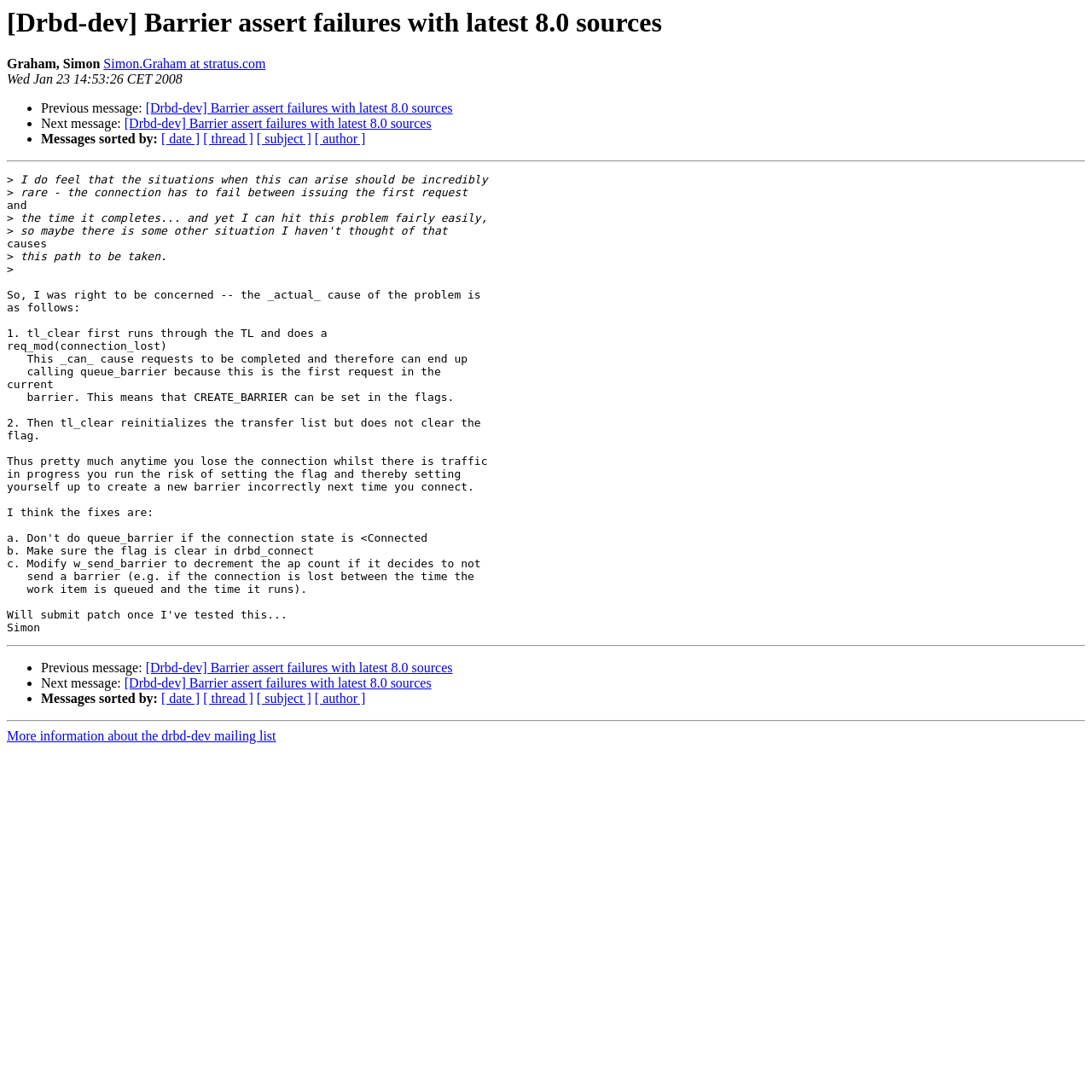Identify the bounding box coordinates for the region to click in order to carry out this instruction: "Sort messages by date". Provide the coordinates using four float numbers between 0 and 1, formatted as [left, top, right, bottom].

[0.148, 0.121, 0.183, 0.134]